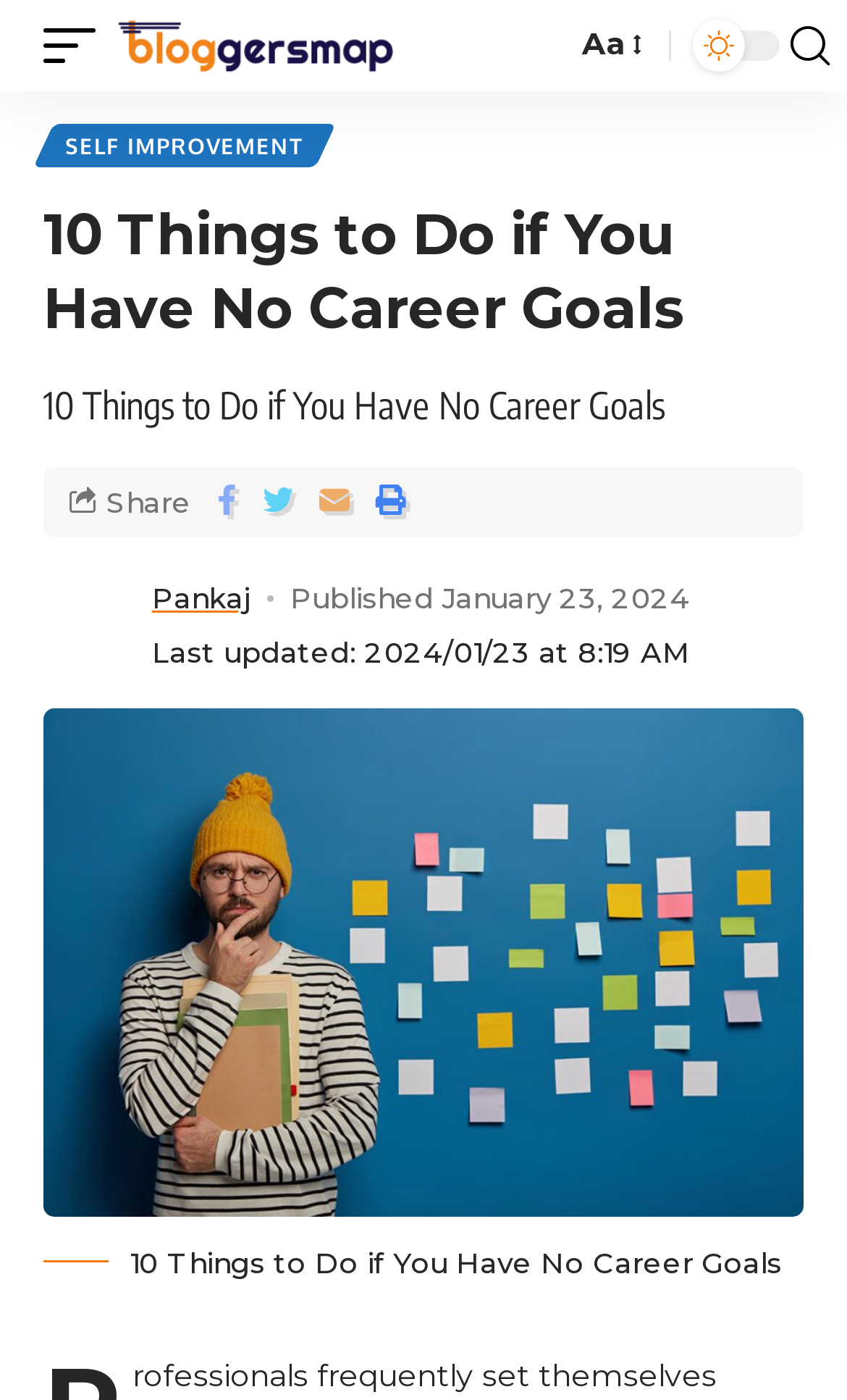Based on the image, give a detailed response to the question: What is the main topic of the article?

The main topic of the article can be inferred from the main heading '10 Things to Do if You Have No Career Goals' and the image below it, which has a caption 'areer Goals, Creer advice, Career tips'.